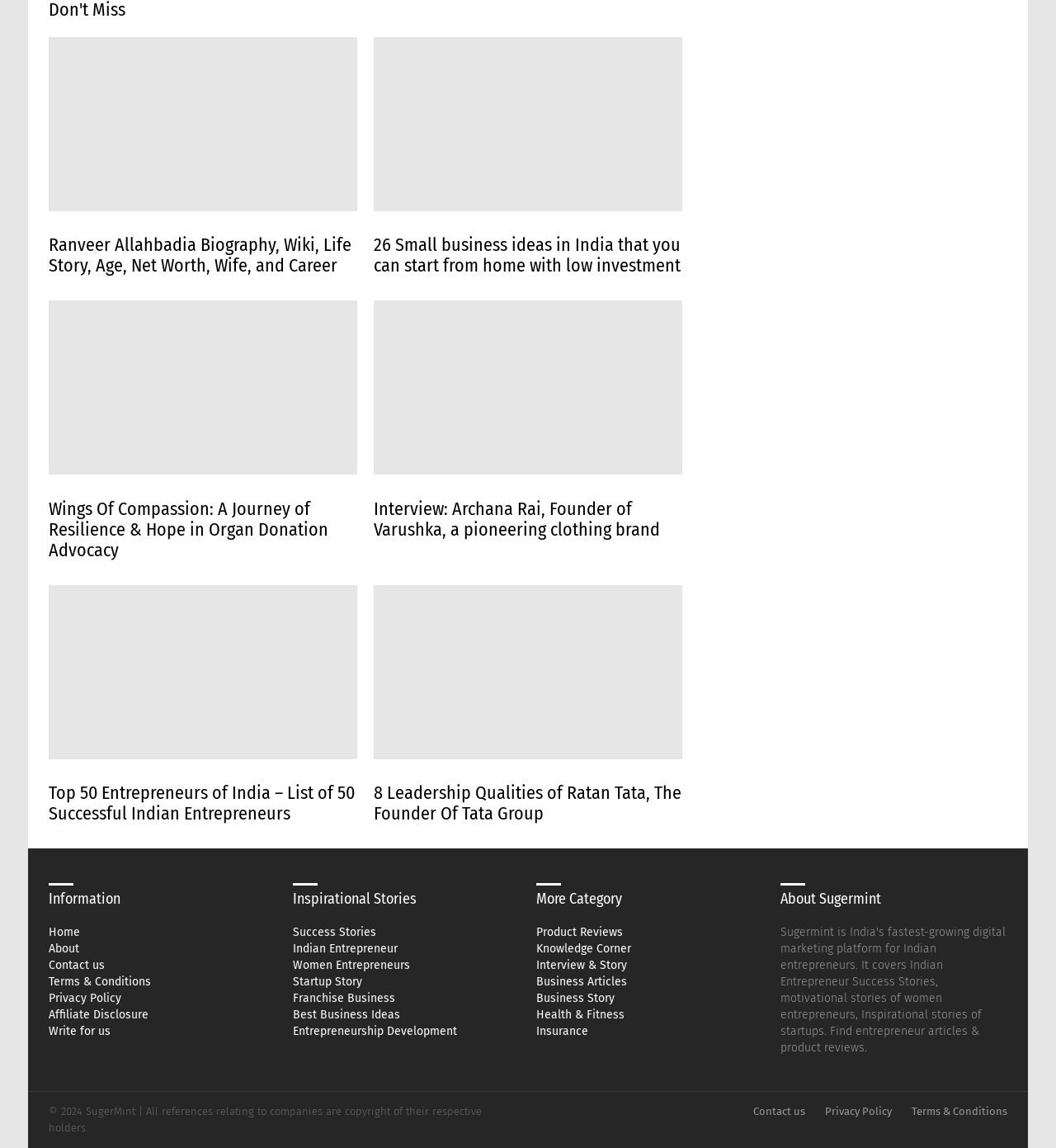Pinpoint the bounding box coordinates of the area that should be clicked to complete the following instruction: "Learn about Hope- Organ Donation". The coordinates must be given as four float numbers between 0 and 1, i.e., [left, top, right, bottom].

[0.046, 0.422, 0.338, 0.488]